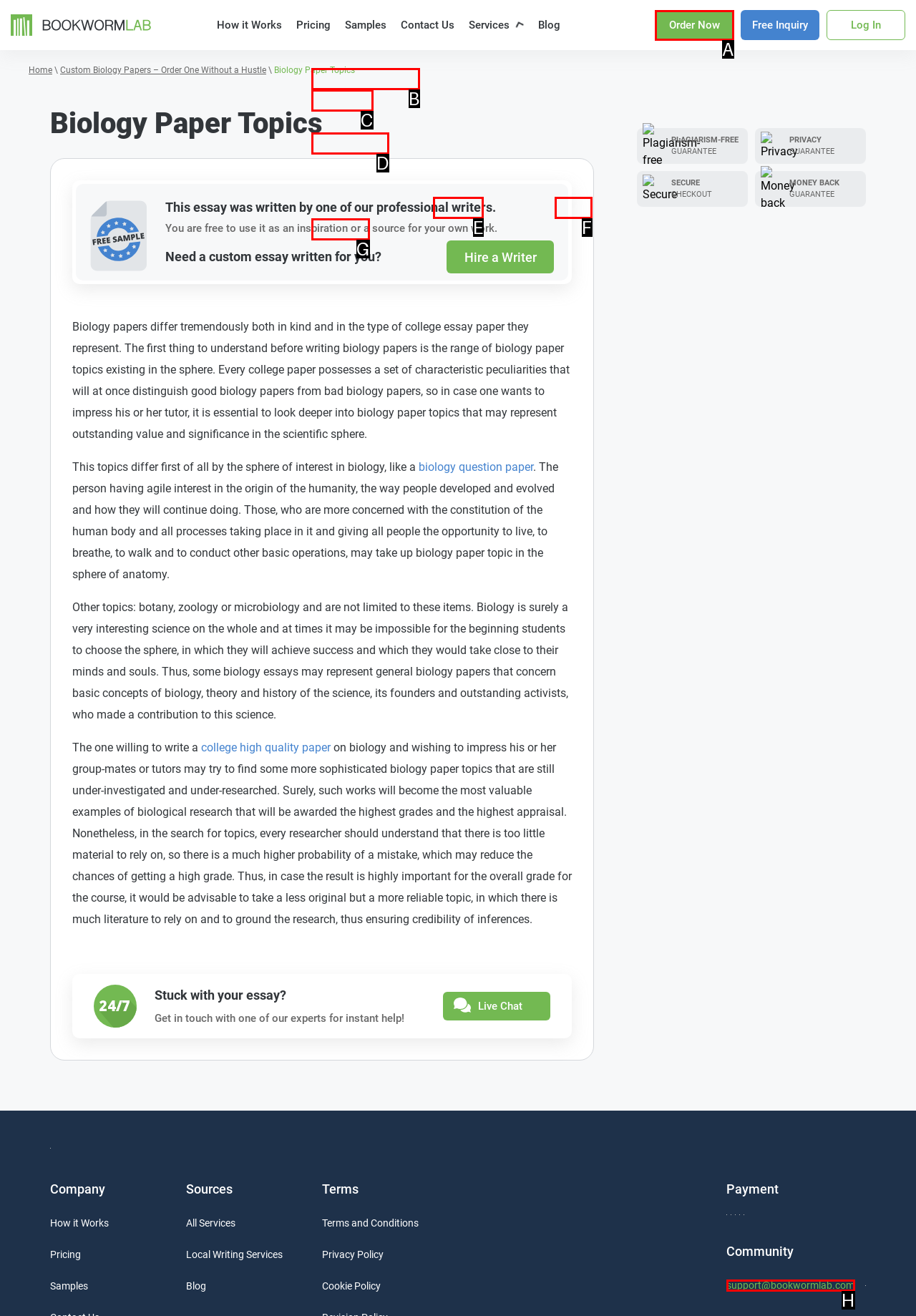Which option is described as follows: support@bookwormlab.com
Answer with the letter of the matching option directly.

H